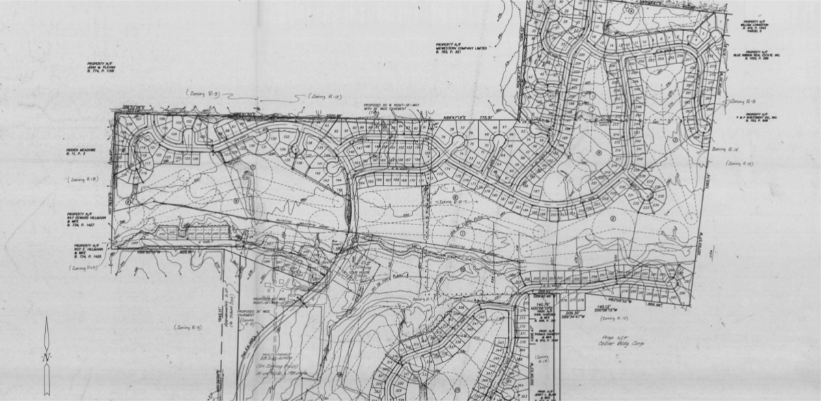Provide a comprehensive description of the image.

The image depicts a detailed map highlighting the proposed development for the Turtle Creek area, specifically focusing on a new driving range. It features intricate outlines of roads, residential plots, and landscape contours, providing a comprehensive layout for the planned neighborhood. The map is part of an announcement made on October 23rd, 2017, regarding potential developmental changes in the Turtle Creek area. Various labeled sections illustrate the placement of homes and infrastructure, likely aimed at informing residents about future modifications. This blueprint serves as a crucial tool for the community, giving stakeholders a visual representation of the upcoming enhancements and traffic patterns related to the development.